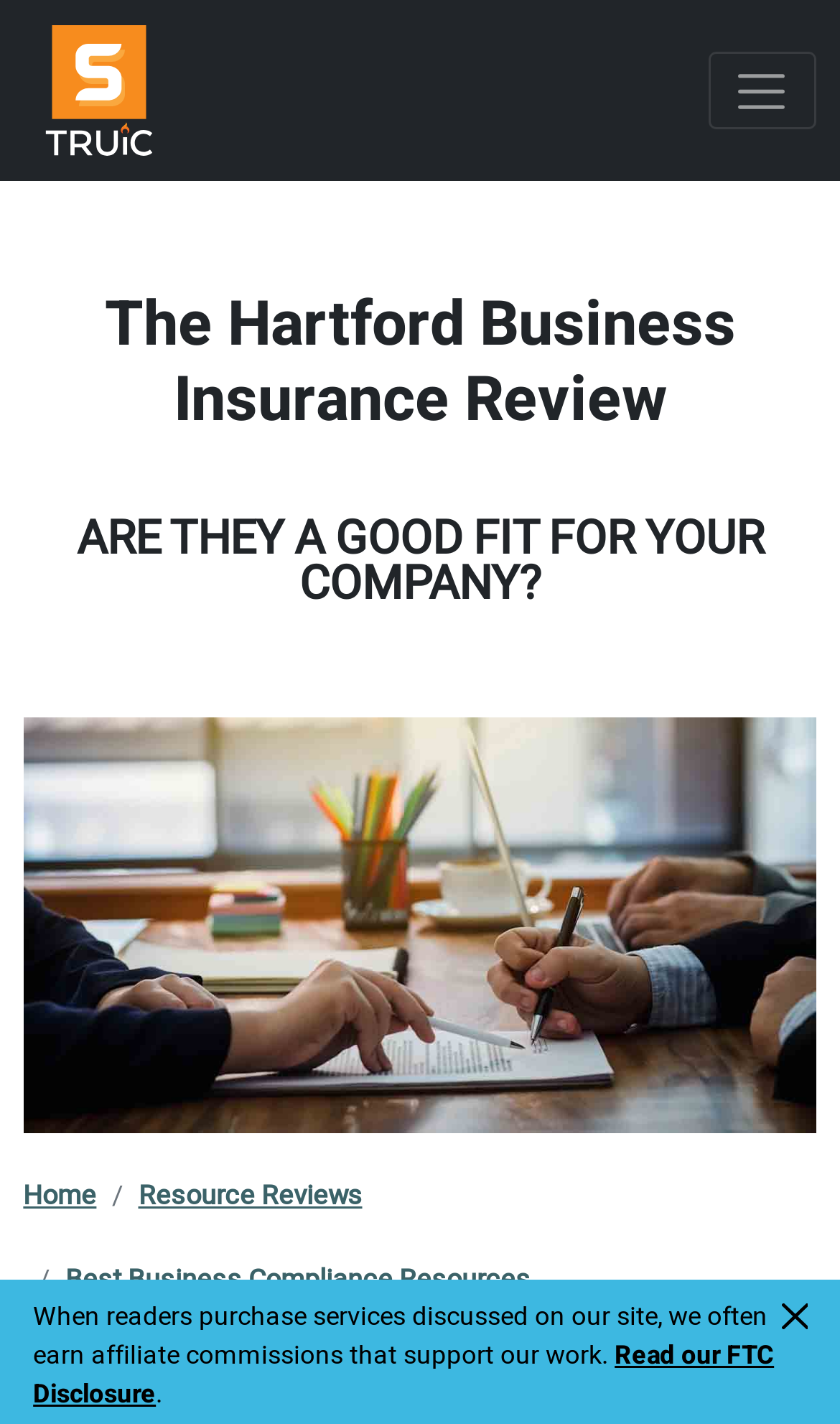Highlight the bounding box coordinates of the element that should be clicked to carry out the following instruction: "Toggle the main navigation". The coordinates must be given as four float numbers ranging from 0 to 1, i.e., [left, top, right, bottom].

[0.843, 0.036, 0.972, 0.091]